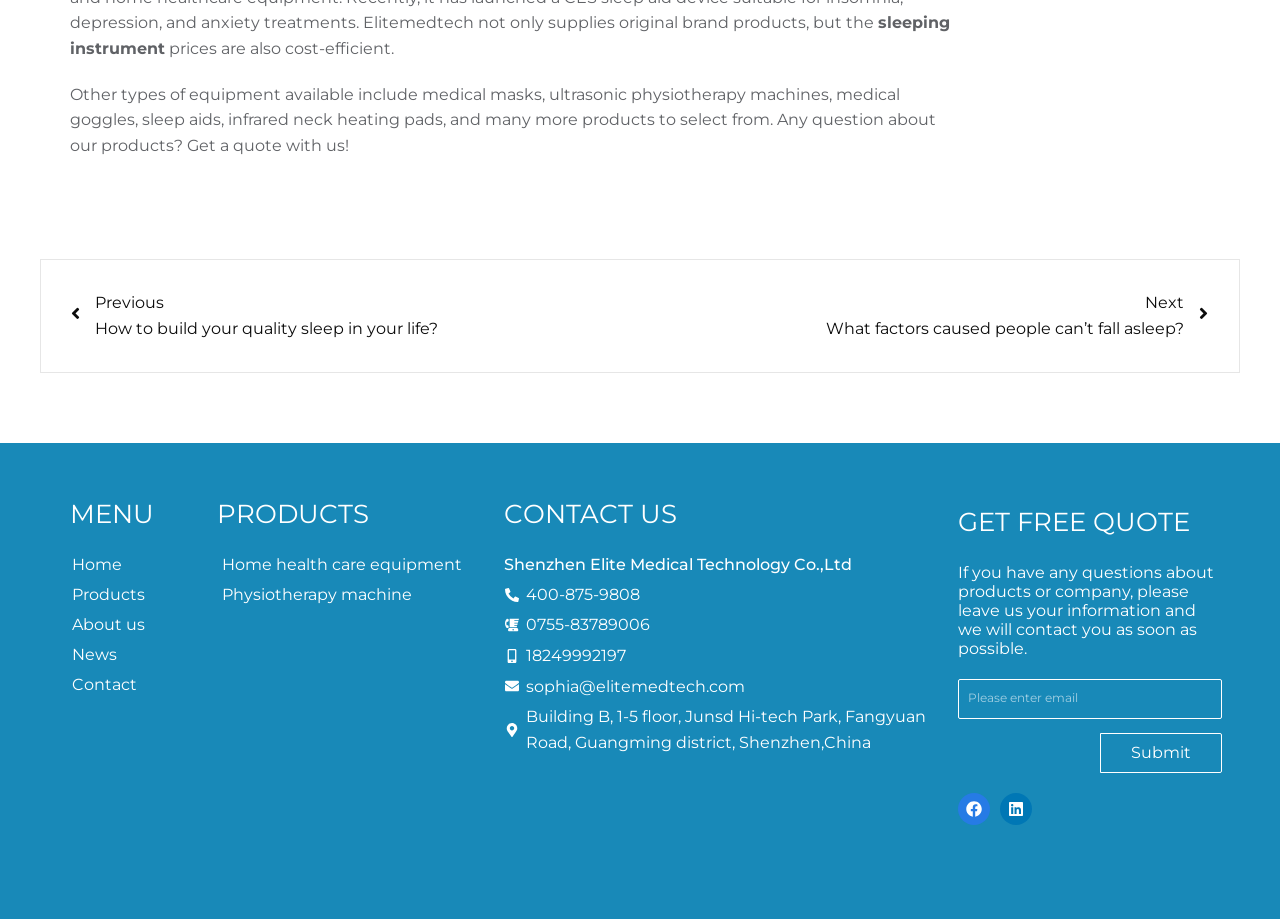Locate the bounding box of the UI element described in the following text: "Home health care equipment".

[0.156, 0.598, 0.378, 0.631]